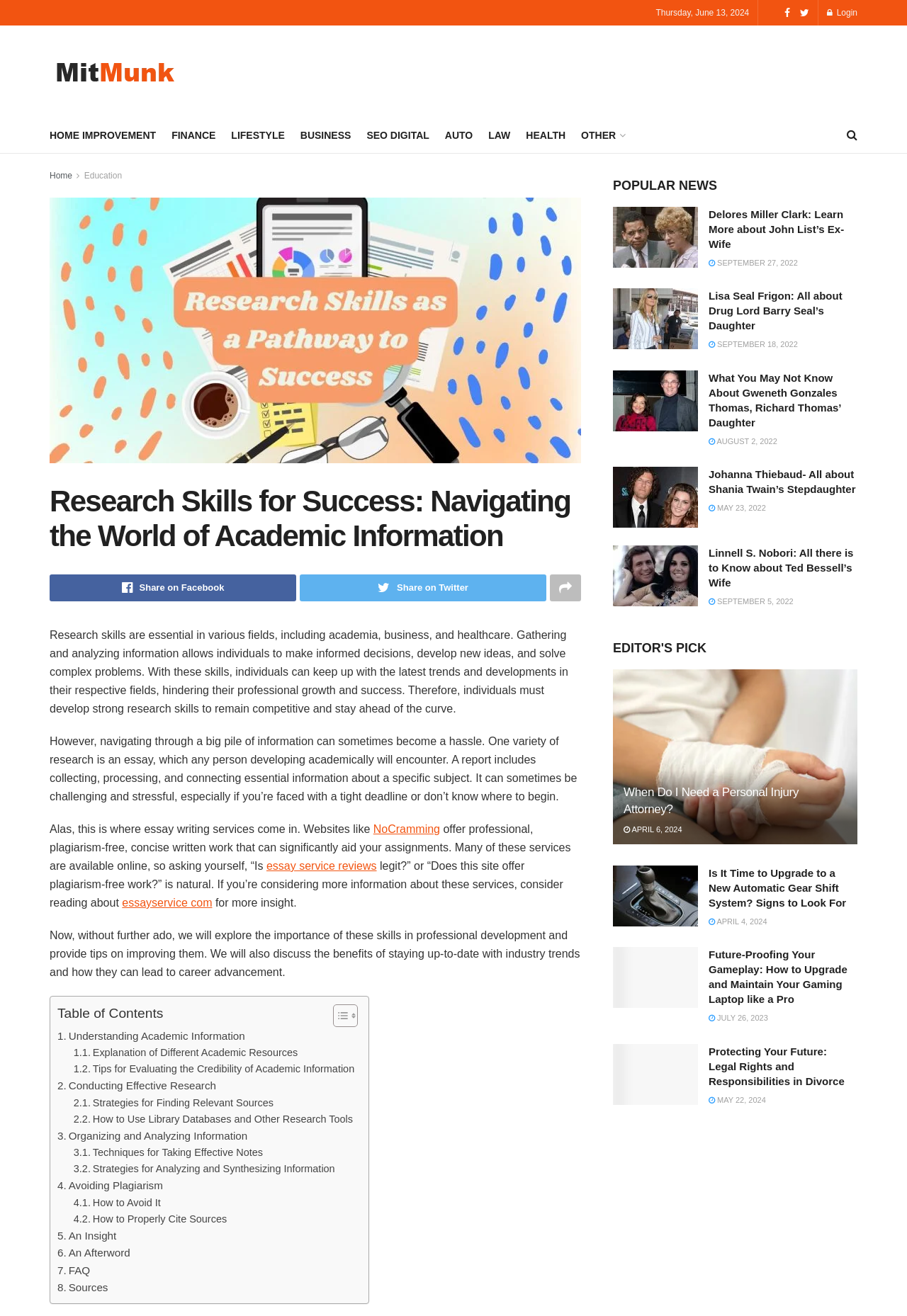How many links are available in the 'Table of Contents' section?
Please respond to the question with a detailed and thorough explanation.

Upon examining the 'Table of Contents' section, I counted 9 links, each corresponding to a specific topic, such as 'Understanding Academic Information', 'Explanation of Different Academic Resources', and so on.